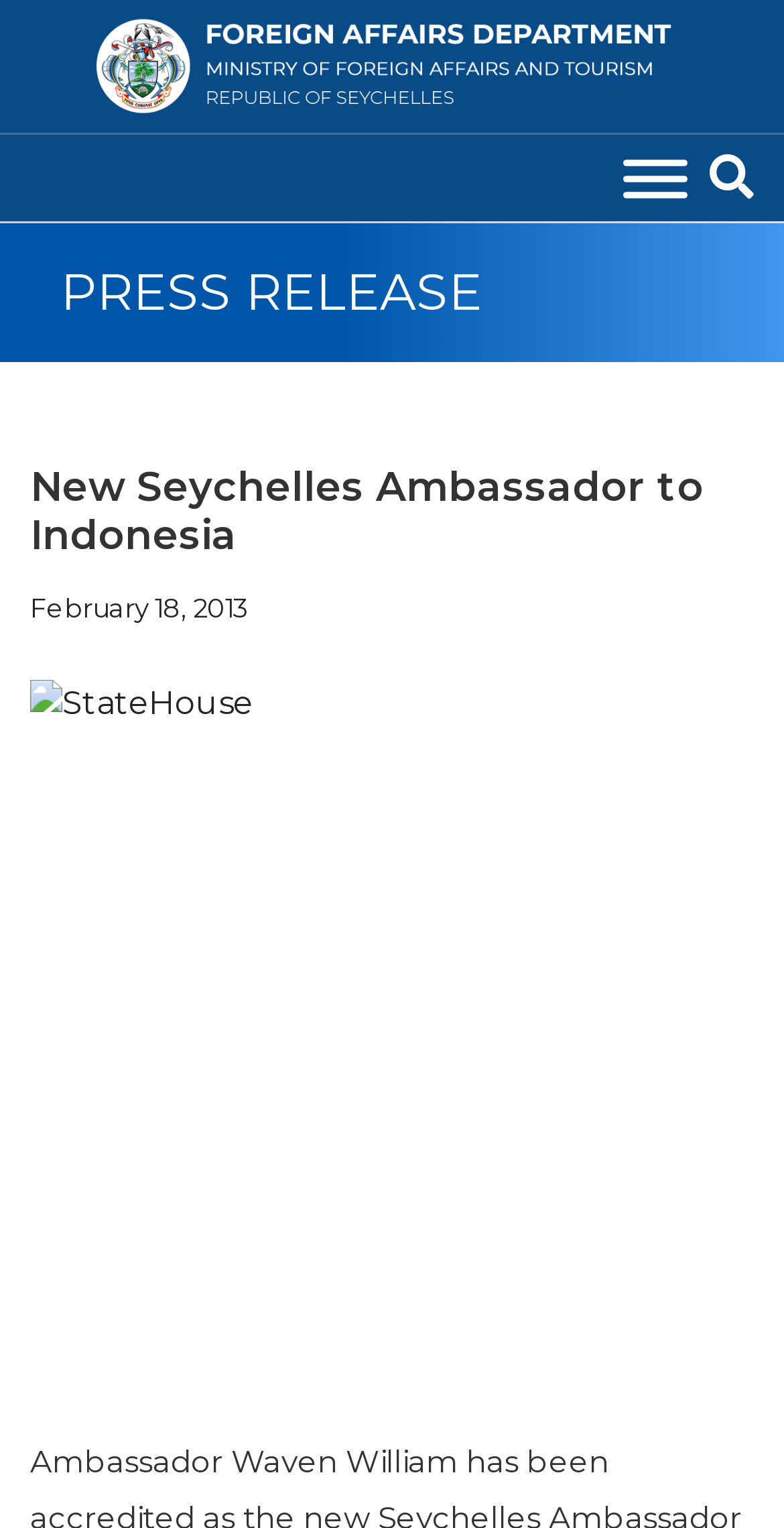Detail the webpage's structure and highlights in your description.

The webpage is about the accreditation of Ambassador Waven William as the new Seychelles Ambassador to Indonesia. At the top left of the page, there is a logo, which is an image with a corresponding link. Below the logo, there is a radio button that is checked, indicating a selection has been made. To the right of the radio button, there is a button that is not expanded.

The main content of the page is divided into sections, with a heading "PRESS RELEASE" at the top. Below this heading, there is another heading "New Seychelles Ambassador to Indonesia", which is the title of the press release. The date "February 18, 2013" is written below the title.

The main article is accompanied by an image, which takes up most of the page's width and is positioned below the date. The image is likely related to the State House, as indicated by its description. Overall, the webpage has a simple layout, with a clear hierarchy of headings and a prominent image.